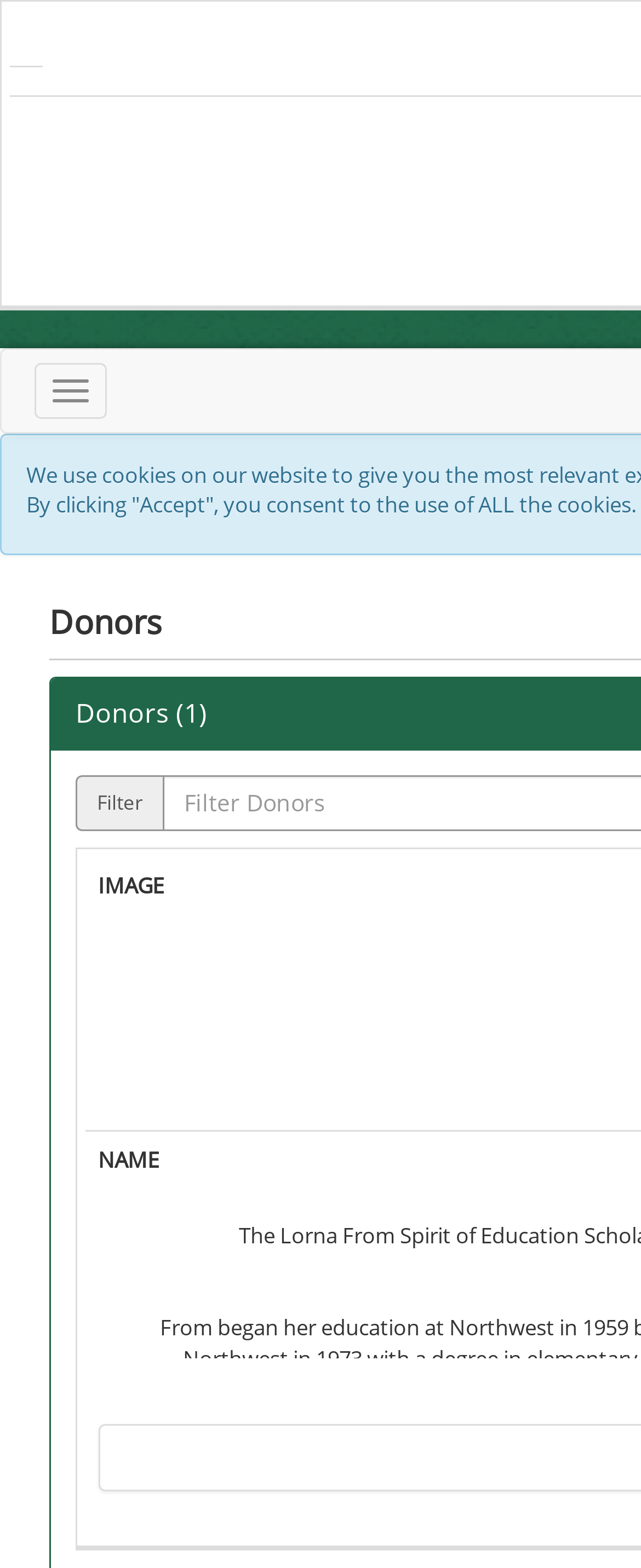Provide the bounding box coordinates for the UI element that is described as: "name="s" placeholder="Search..."".

None